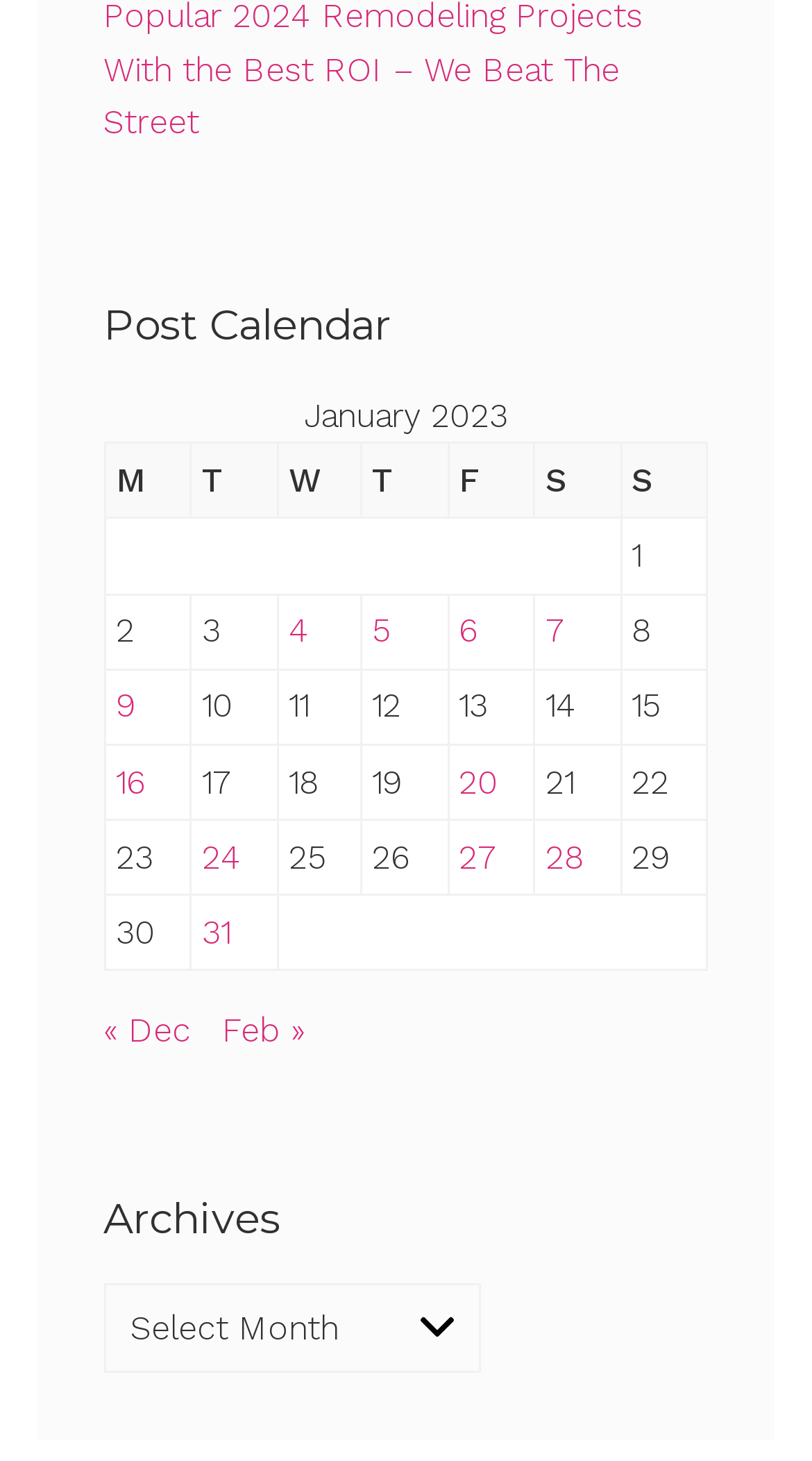What is the purpose of the Archives section? Refer to the image and provide a one-word or short phrase answer.

To access archived posts